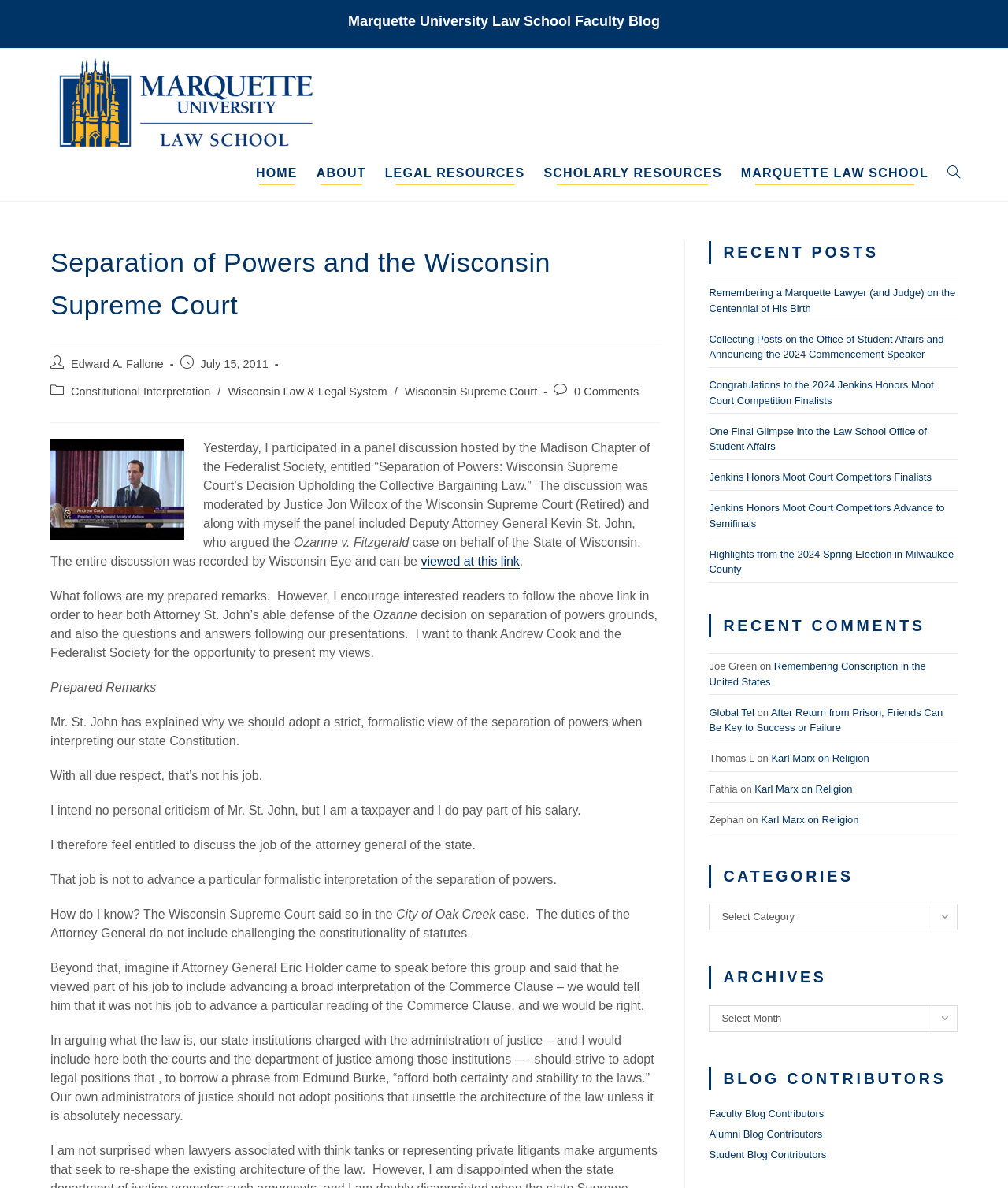Calculate the bounding box coordinates of the UI element given the description: "Student Blog Contributors".

[0.703, 0.967, 0.82, 0.977]